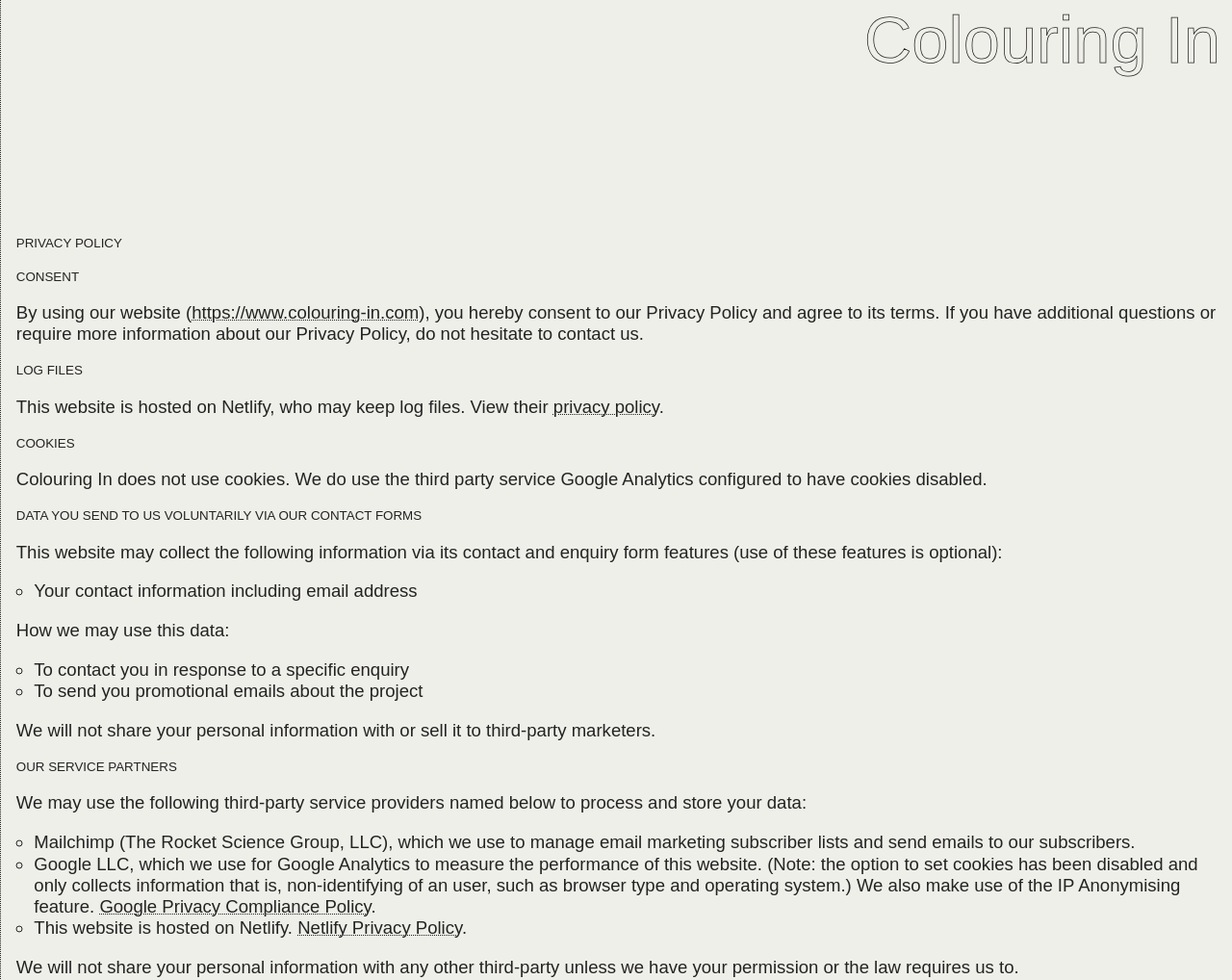Based on what you see in the screenshot, provide a thorough answer to this question: What is the purpose of the contact form?

Based on the webpage, the contact form is used to collect user information, including email address, and the purpose of using this data is to contact the user in response to a specific enquiry, as stated in the 'DATA YOU SEND TO US VOLUNTARILY VIA OUR CONTACT FORMS' section.